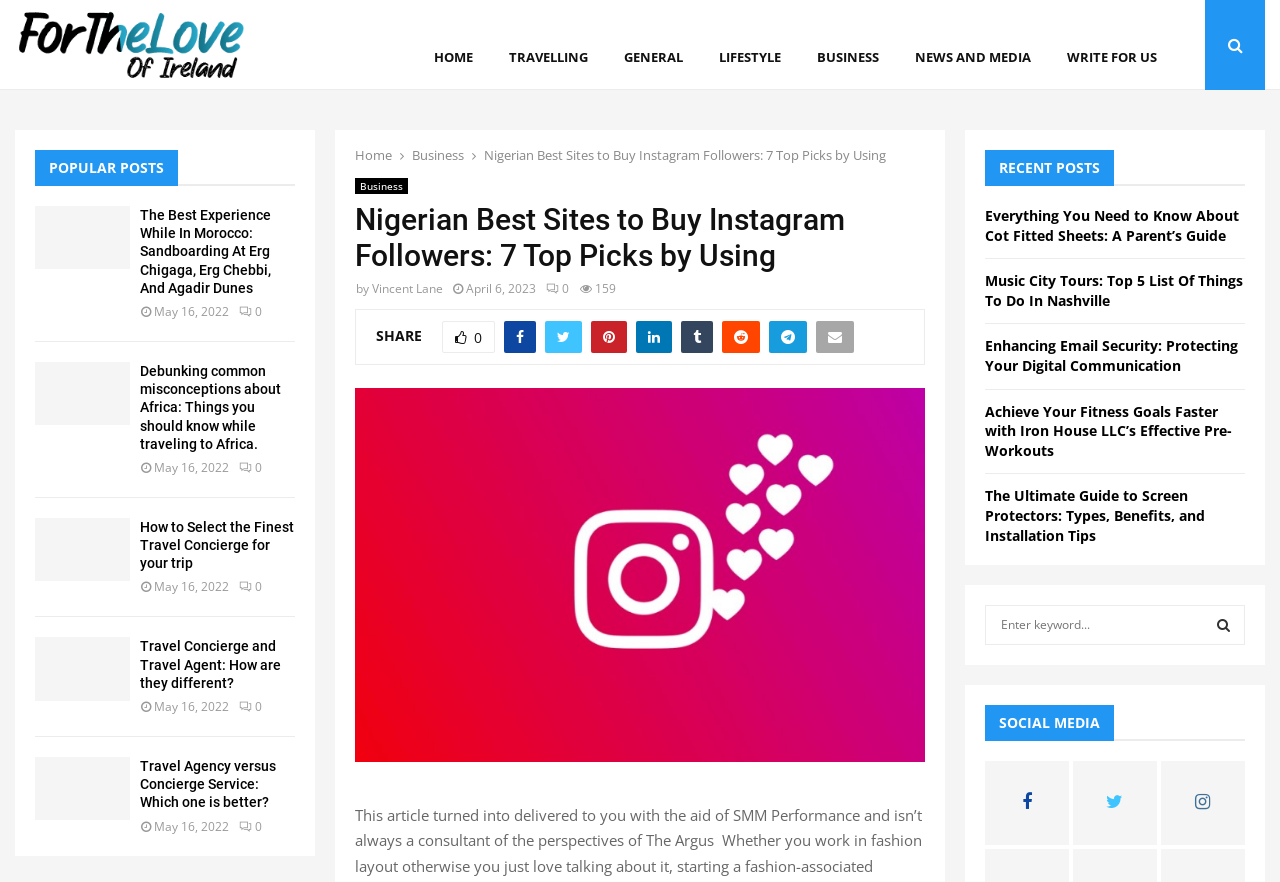Based on the visual content of the image, answer the question thoroughly: What is the purpose of the search box?

The search box is located at the bottom of the webpage, and it allows users to search for specific content within the website by typing keywords or phrases.